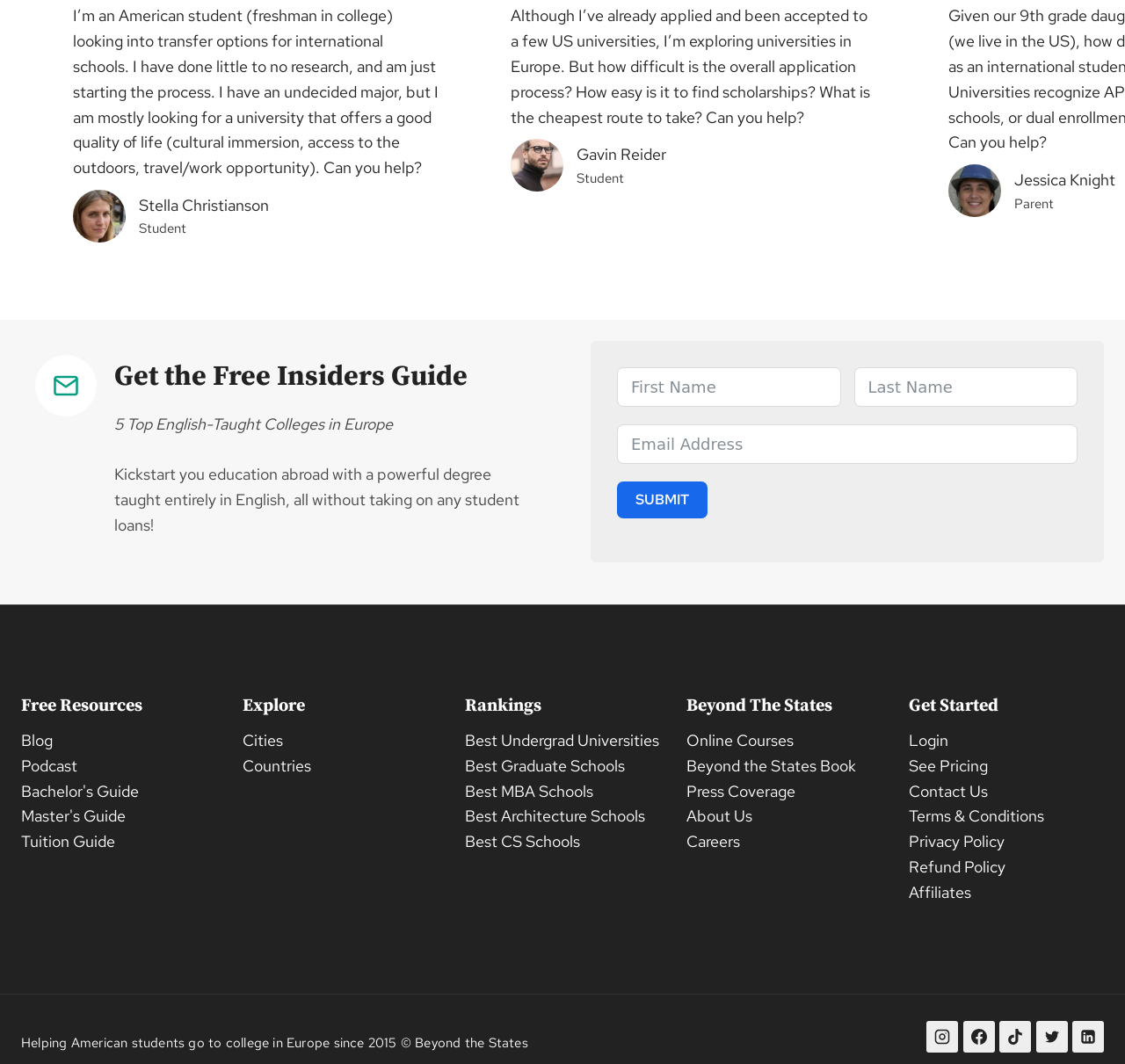How many social media links are there at the bottom of the page? From the image, respond with a single word or brief phrase.

5